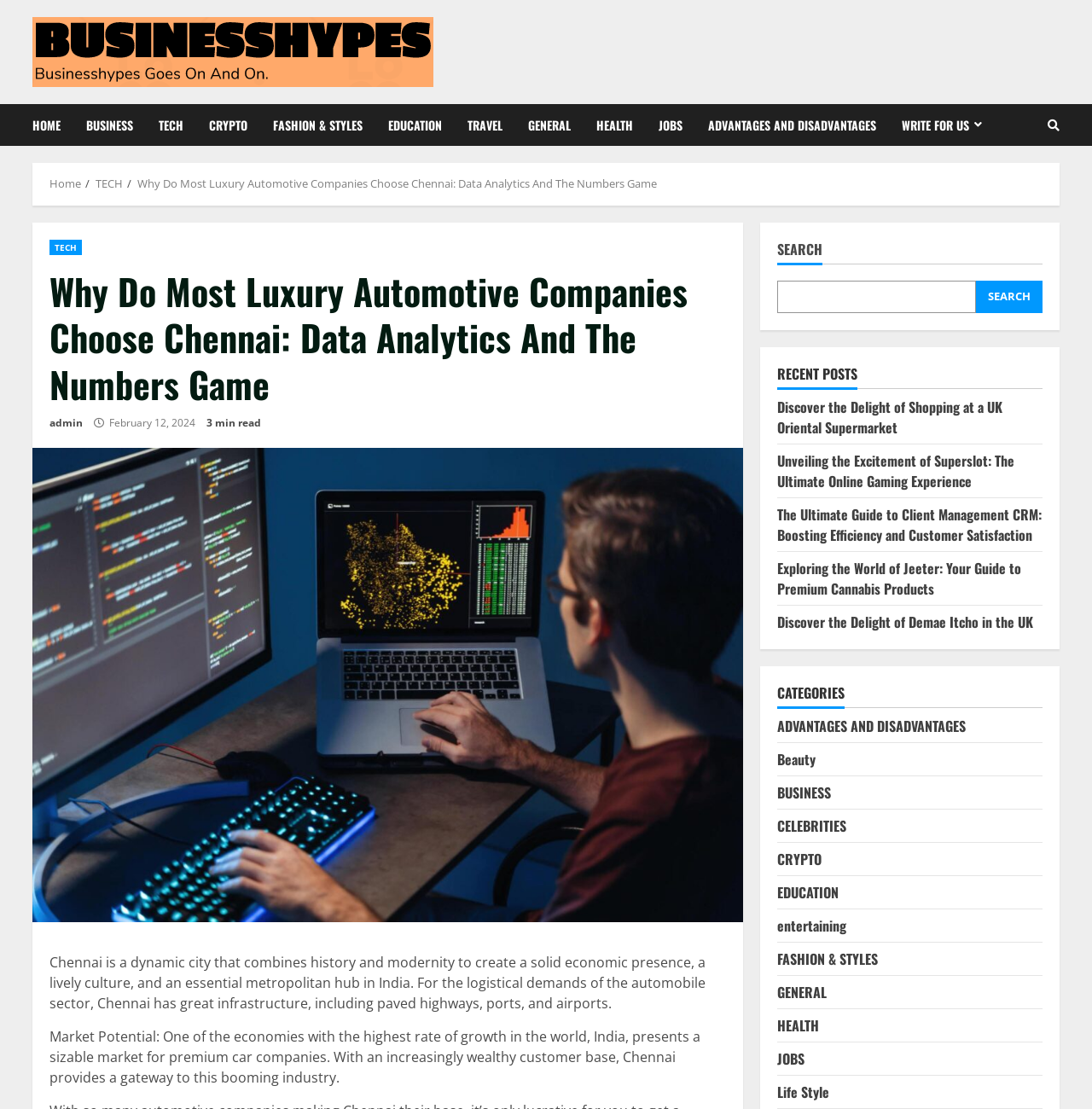Explain in detail what you observe on this webpage.

This webpage is about Businesshypes.com, a website that provides various articles and news on different topics. At the top left corner, there is a logo of Businesshypes.com, accompanied by a link to the website's homepage. Next to the logo, there is a navigation menu with links to different categories, including HOME, BUSINESS, TECH, CRYPTO, FASHION & STYLES, EDUCATION, TRAVEL, GENERAL, HEALTH, JOBS, and ADVANTAGES AND DISADVANTAGES.

Below the navigation menu, there is a breadcrumbs section that shows the current page's hierarchy, with links to the home page, TECH category, and the current article. The article's title, "Why Do Most Luxury Automotive Companies Choose Chennai: Data Analytics And The Numbers Game", is displayed prominently, along with a link to the article's author, "admin", and the publication date, "February 12, 2024".

The article's content is divided into paragraphs, with the first paragraph describing Chennai as a dynamic city that combines history and modernity to create a solid economic presence. The second paragraph discusses the market potential of India, with an increasingly wealthy customer base.

On the right side of the page, there is a search bar with a button to search for articles. Below the search bar, there is a section titled "RECENT POSTS", which lists five recent articles with links to each article. Further down, there is a section titled "CATEGORIES", which lists various categories, including ADVANTAGES AND DISADVANTAGES, Beauty, BUSINESS, CELEBRITIES, CRYPTO, EDUCATION, and more, with links to each category.

Throughout the page, there are several images, including the Businesshypes.com logo, the article's thumbnail, and possibly other images within the article's content.